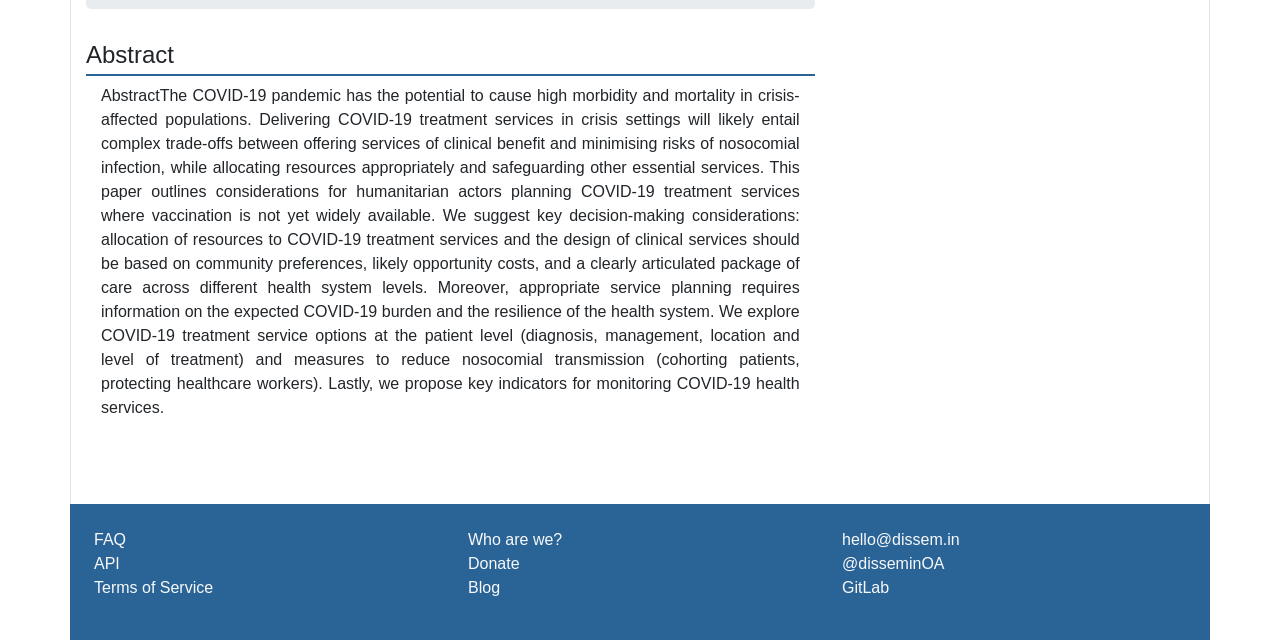Based on the element description: "API", identify the bounding box coordinates for this UI element. The coordinates must be four float numbers between 0 and 1, listed as [left, top, right, bottom].

[0.073, 0.867, 0.094, 0.894]